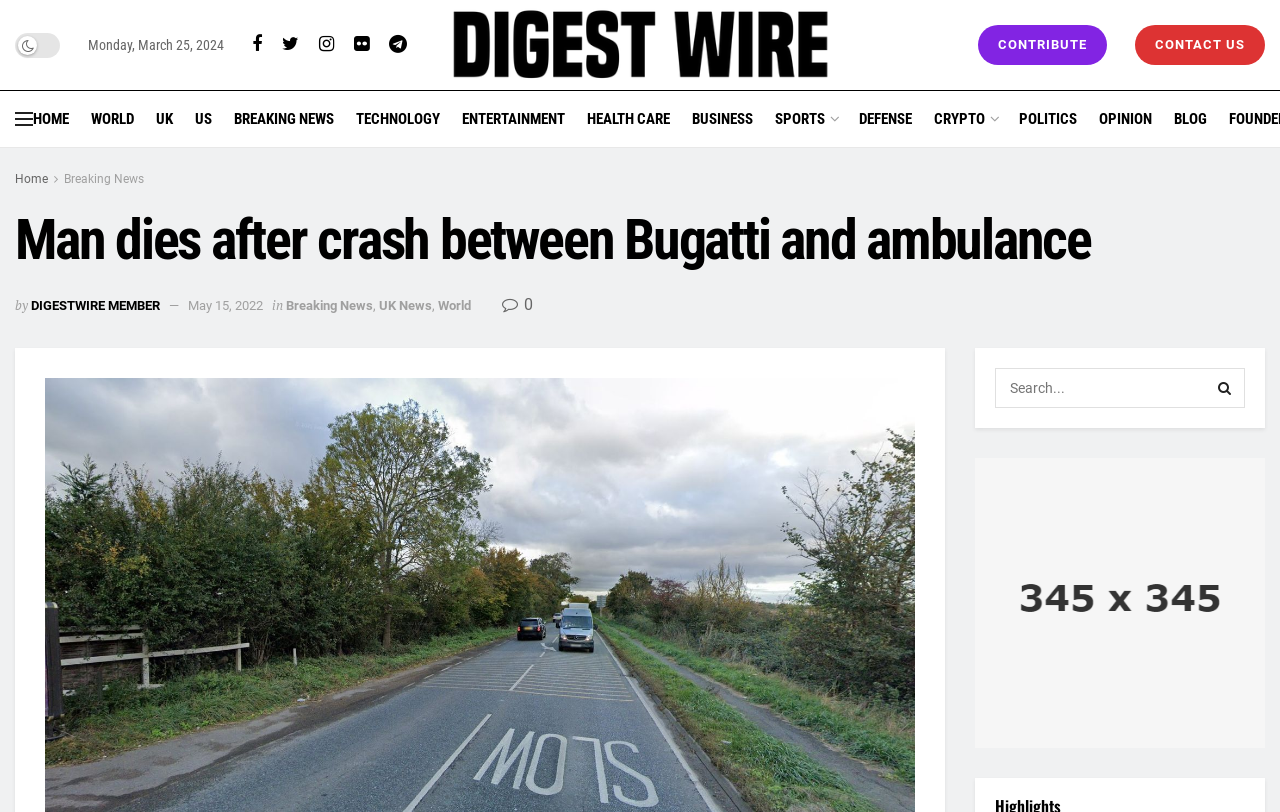Please determine the bounding box coordinates of the element to click on in order to accomplish the following task: "Read about Chris Brown's experience". Ensure the coordinates are four float numbers ranging from 0 to 1, i.e., [left, top, right, bottom].

None